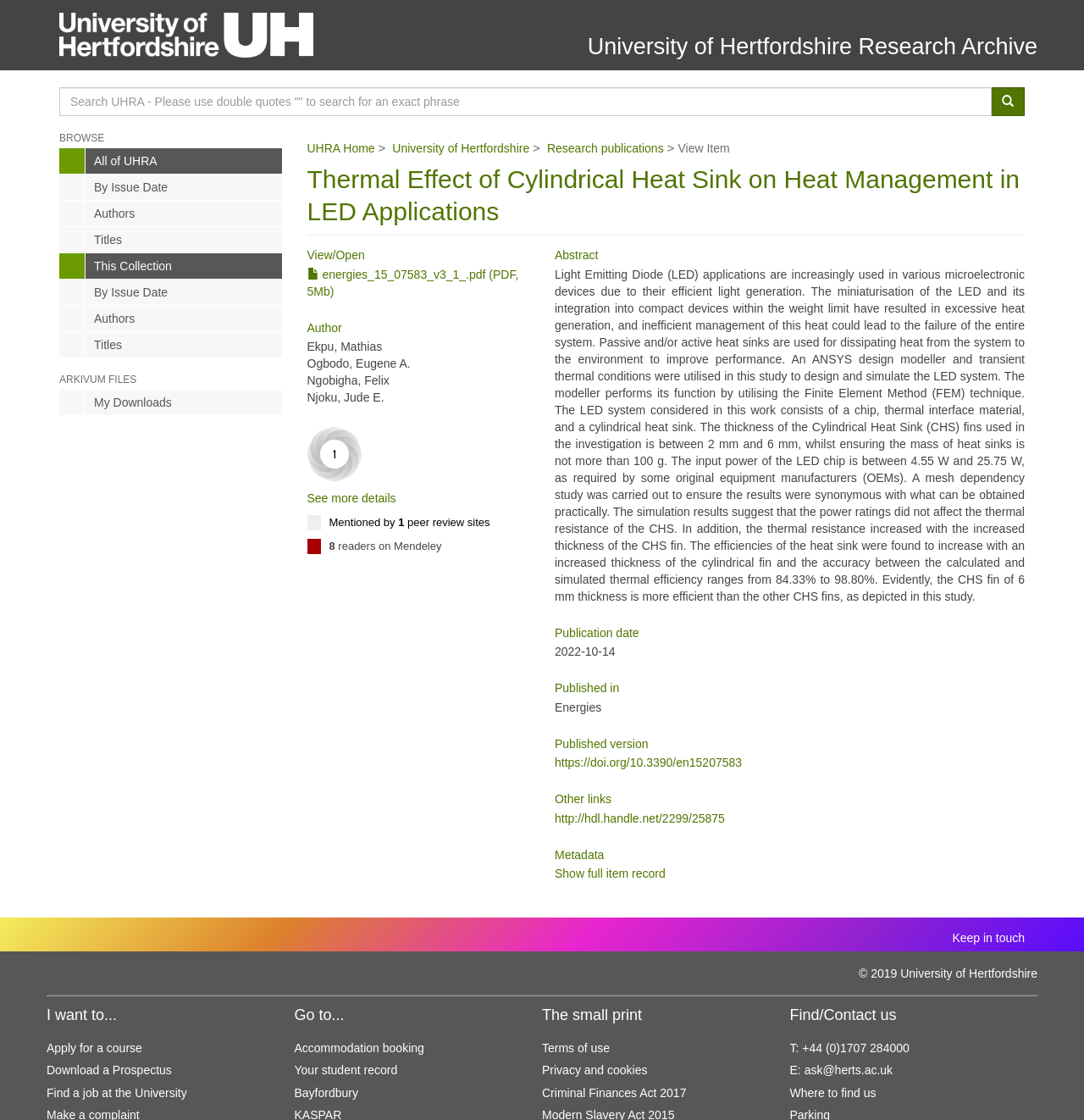Bounding box coordinates are to be given in the format (top-left x, top-left y, bottom-right x, bottom-right y). All values must be floating point numbers between 0 and 1. Provide the bounding box coordinate for the UI element described as: This Collection

[0.055, 0.226, 0.26, 0.249]